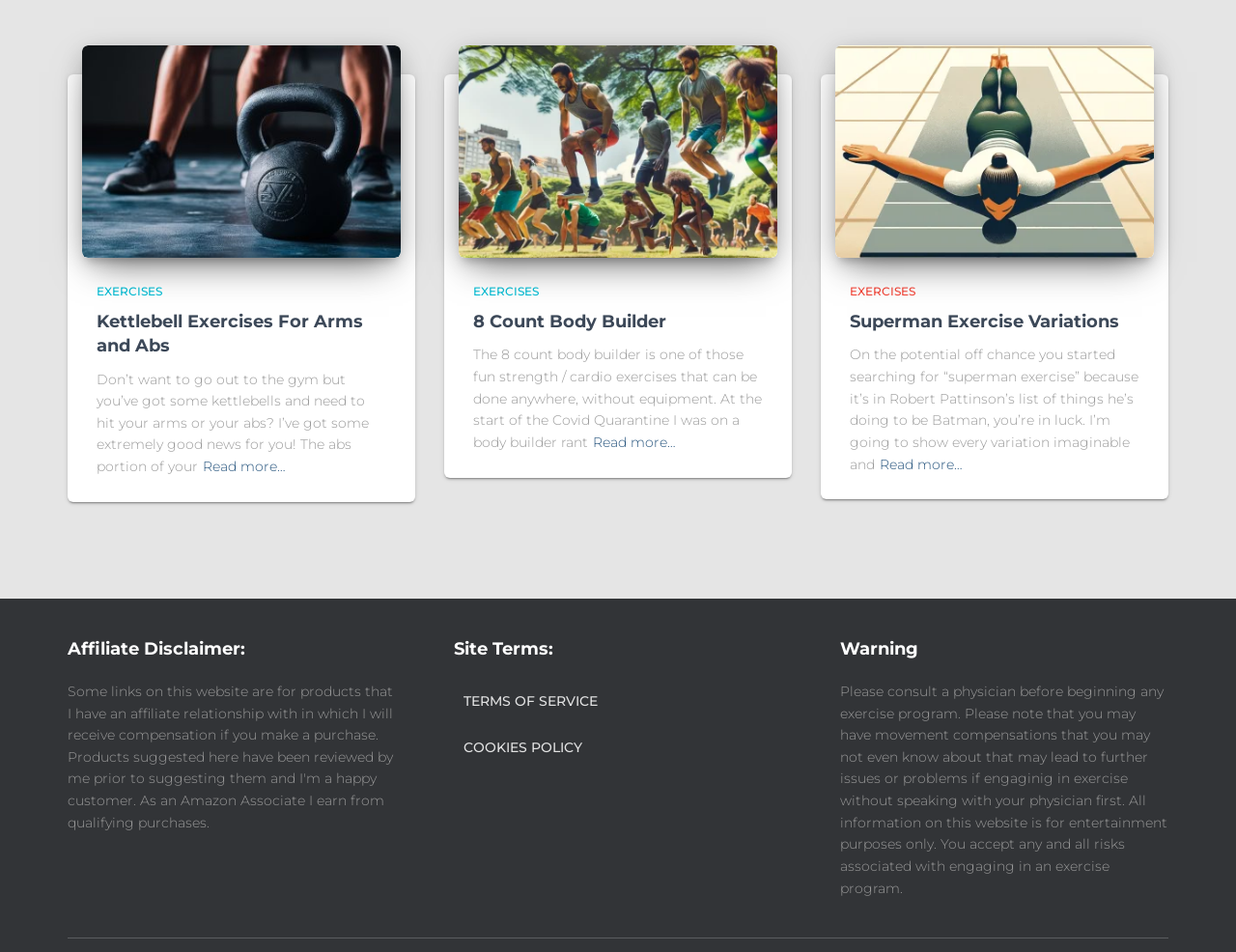Please specify the bounding box coordinates of the area that should be clicked to accomplish the following instruction: "Click on 'More kettlebells'". The coordinates should consist of four float numbers between 0 and 1, i.e., [left, top, right, bottom].

[0.066, 0.148, 0.324, 0.167]